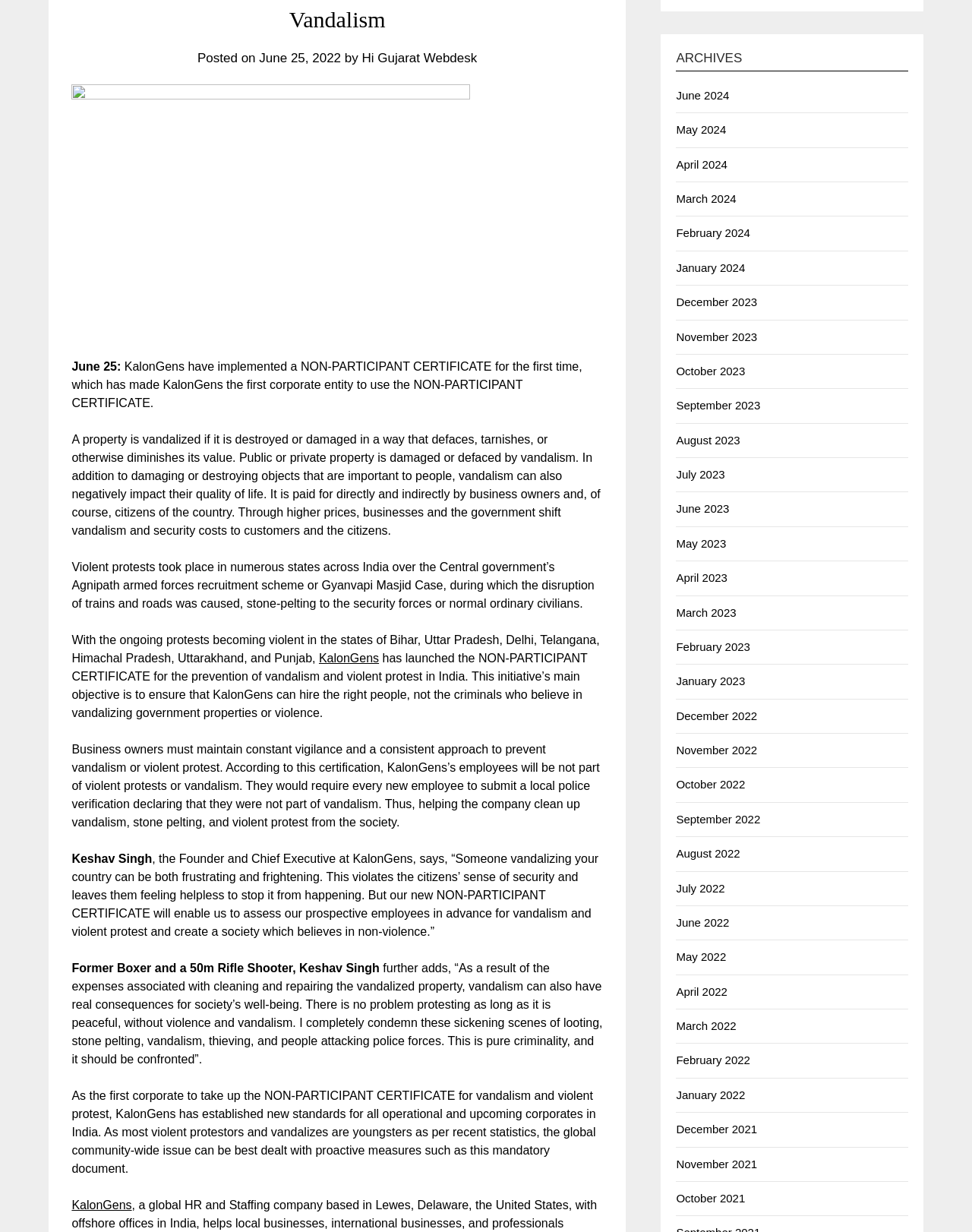Please find the bounding box coordinates of the section that needs to be clicked to achieve this instruction: "Visit the KalonGens website".

[0.328, 0.529, 0.39, 0.539]